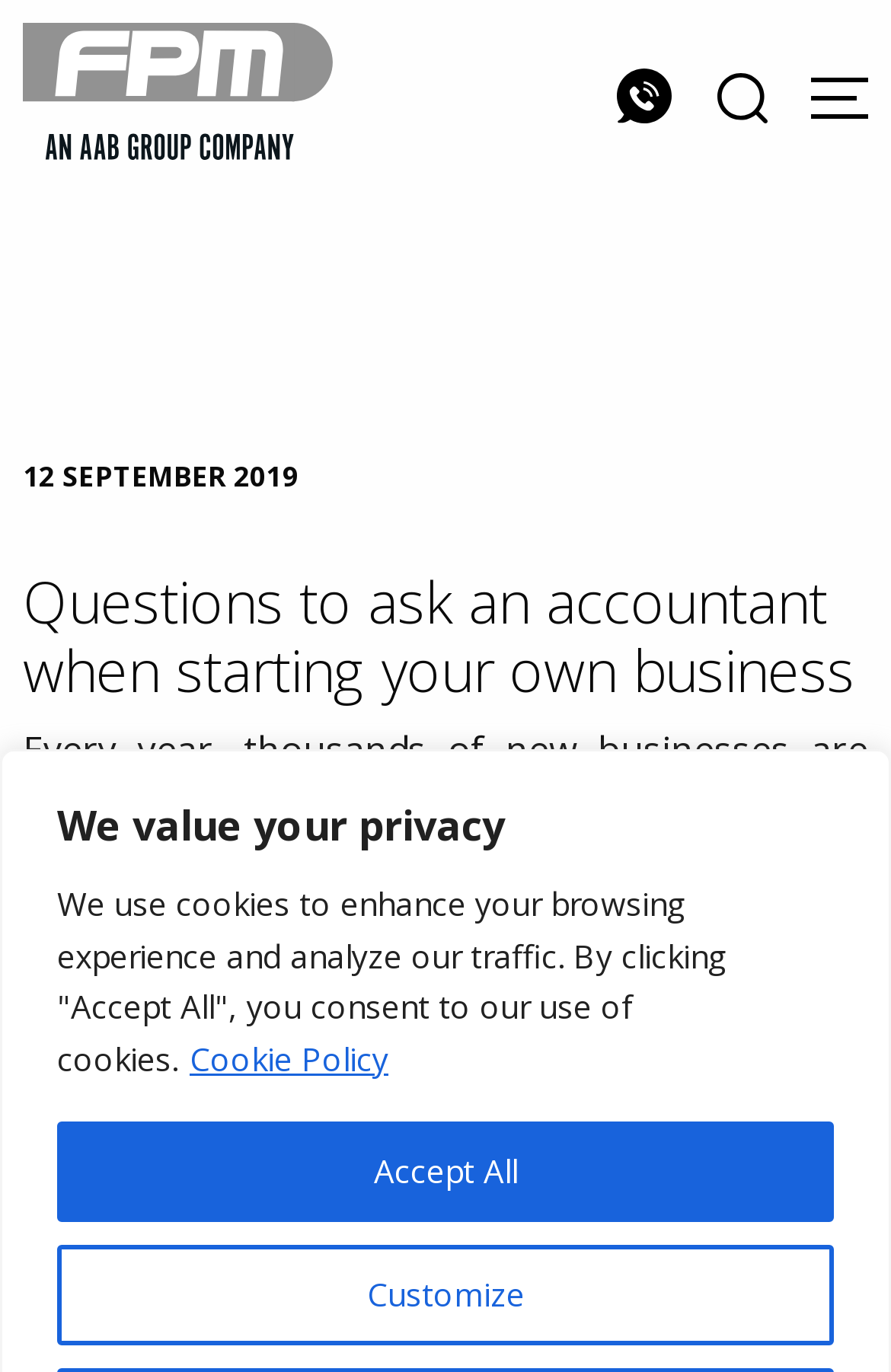What is the estimated increase in VAT and/or PAYE registered businesses in Northern Ireland in 2017?
Please provide a detailed answer to the question.

The article states that the number of VAT and/or PAYE registered businesses in Northern Ireland rose by an estimated 1,560 in 2017, which is mentioned in the static text element on the webpage.